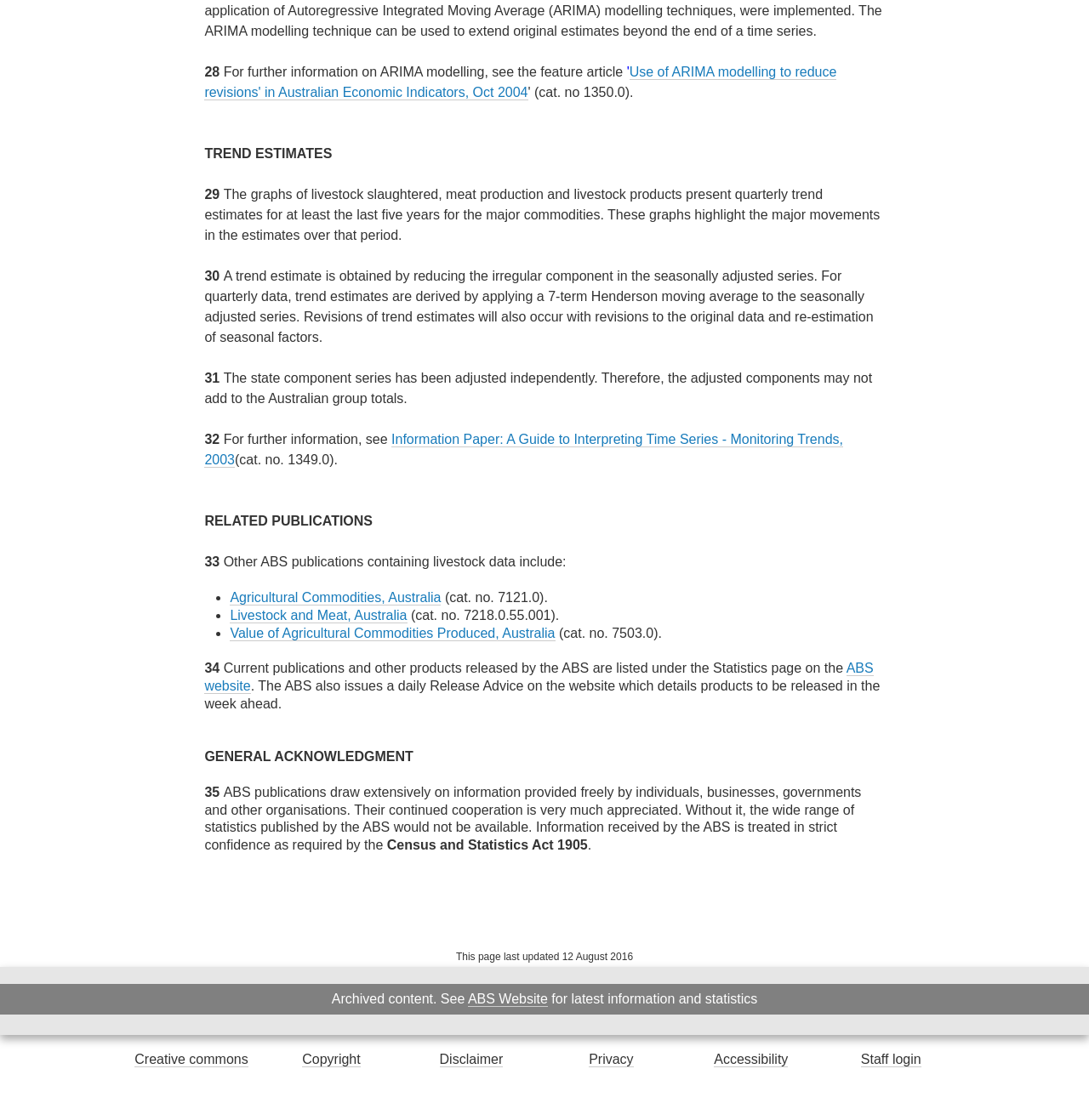Given the description "Staff login", provide the bounding box coordinates of the corresponding UI element.

[0.79, 0.939, 0.846, 0.953]